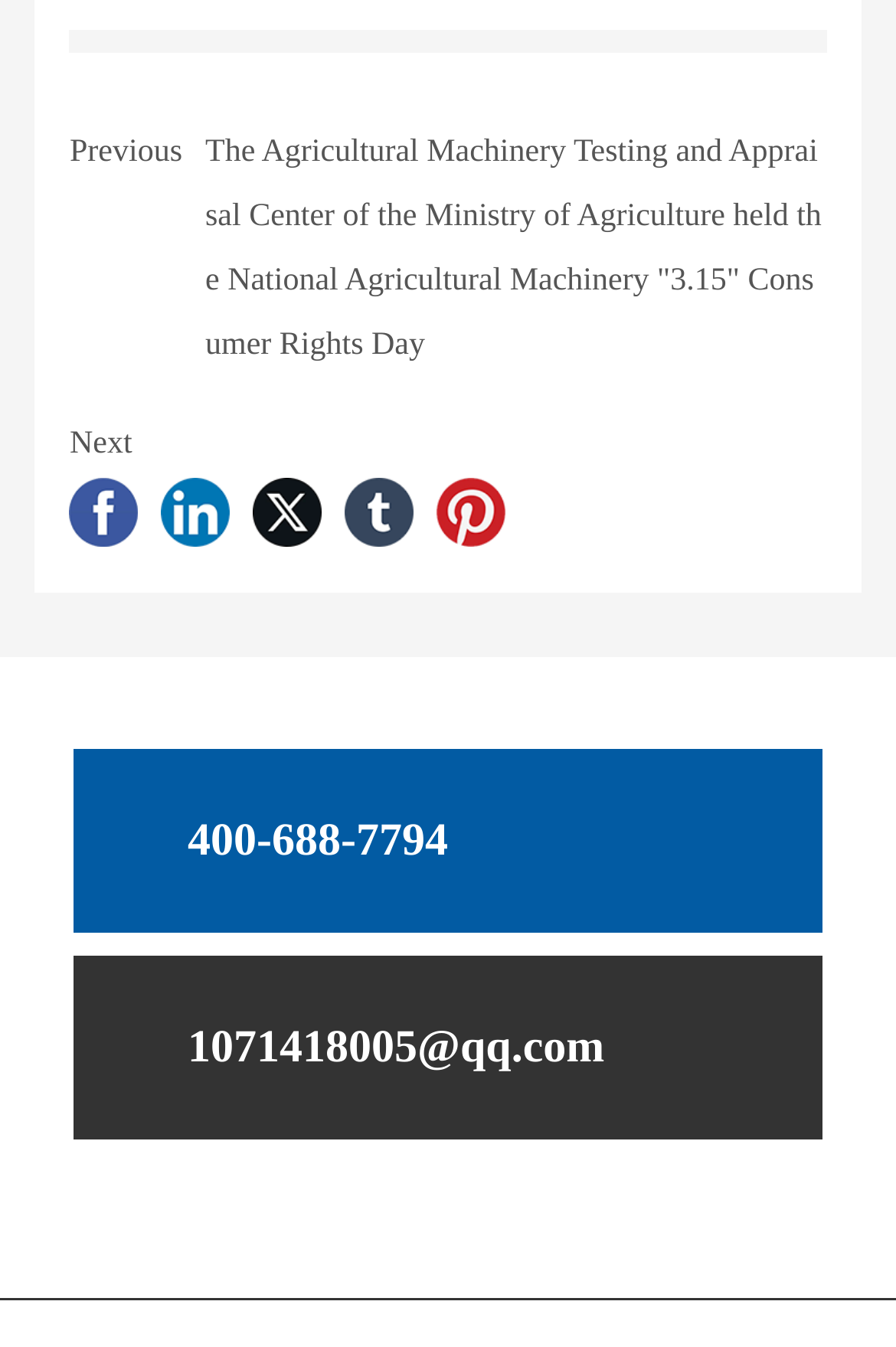Identify the bounding box coordinates necessary to click and complete the given instruction: "Click on the 'Previous' button".

[0.078, 0.101, 0.203, 0.126]